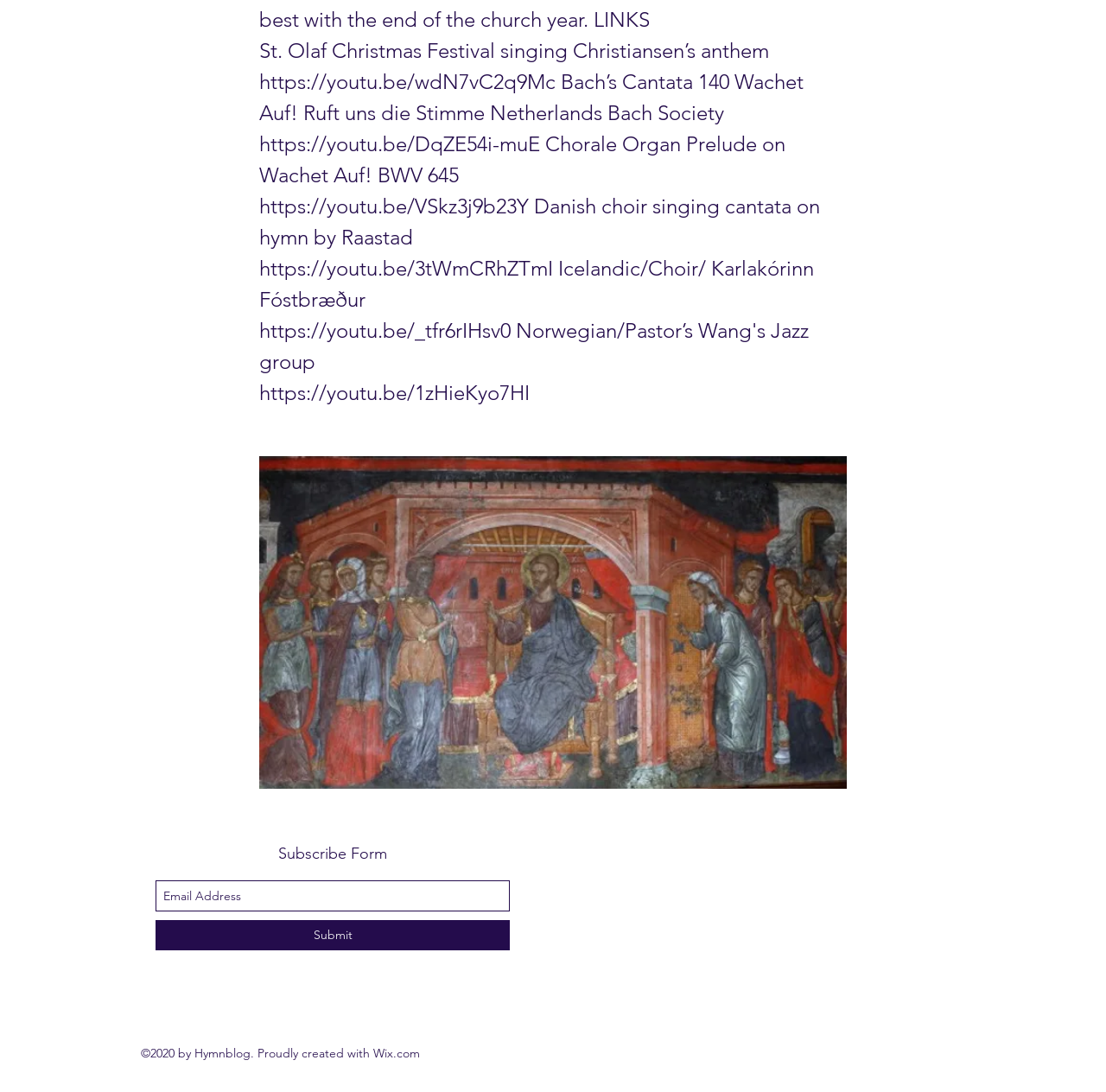Pinpoint the bounding box coordinates of the clickable element to carry out the following instruction: "Subscribe to the newsletter."

[0.141, 0.806, 0.461, 0.835]